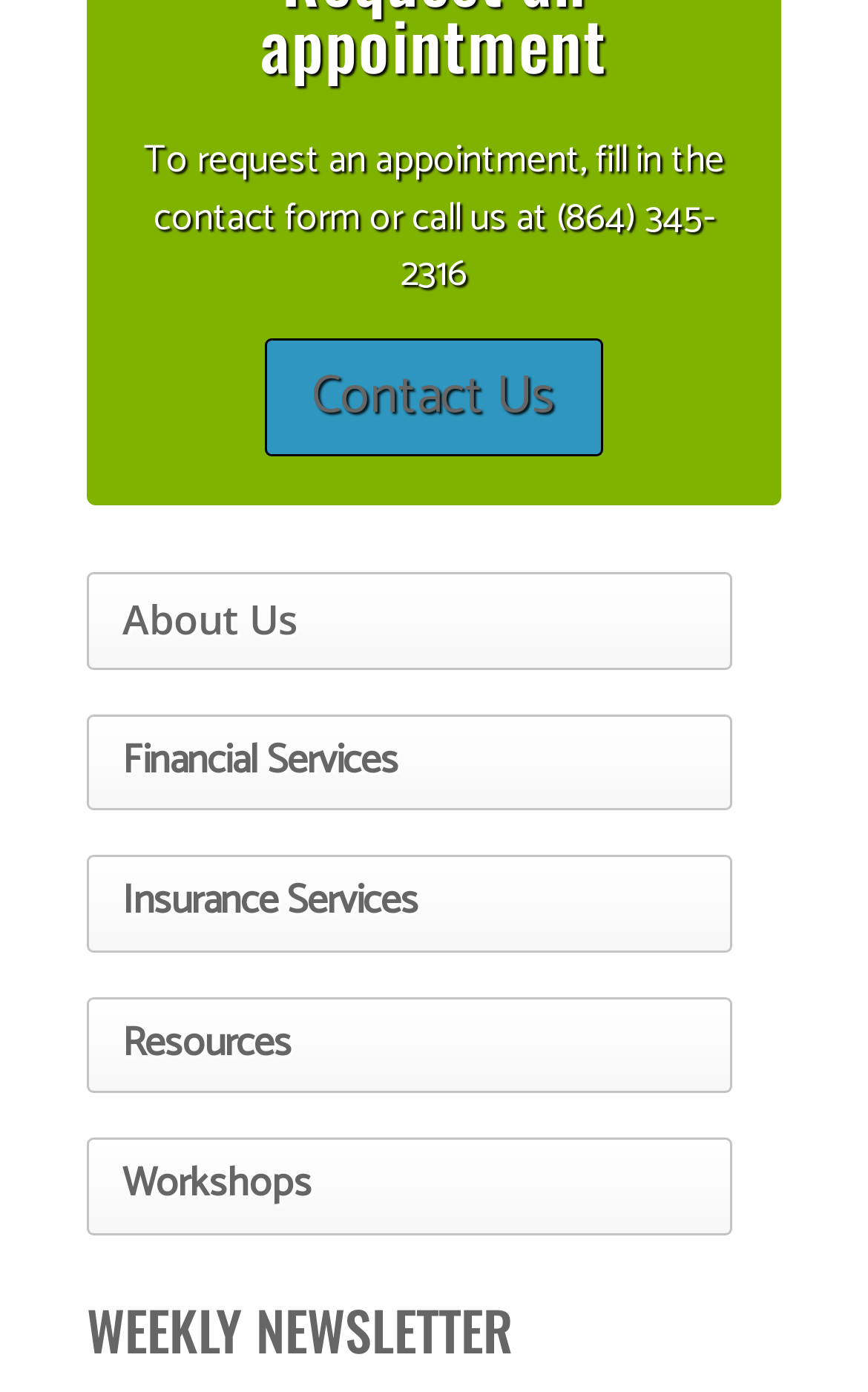What is the phone number to request an appointment?
Please answer the question with a detailed and comprehensive explanation.

The phone number can be found in the static text at the top of the page, which says 'To request an appointment, fill in the contact form or call us at (864) 345-2316'.